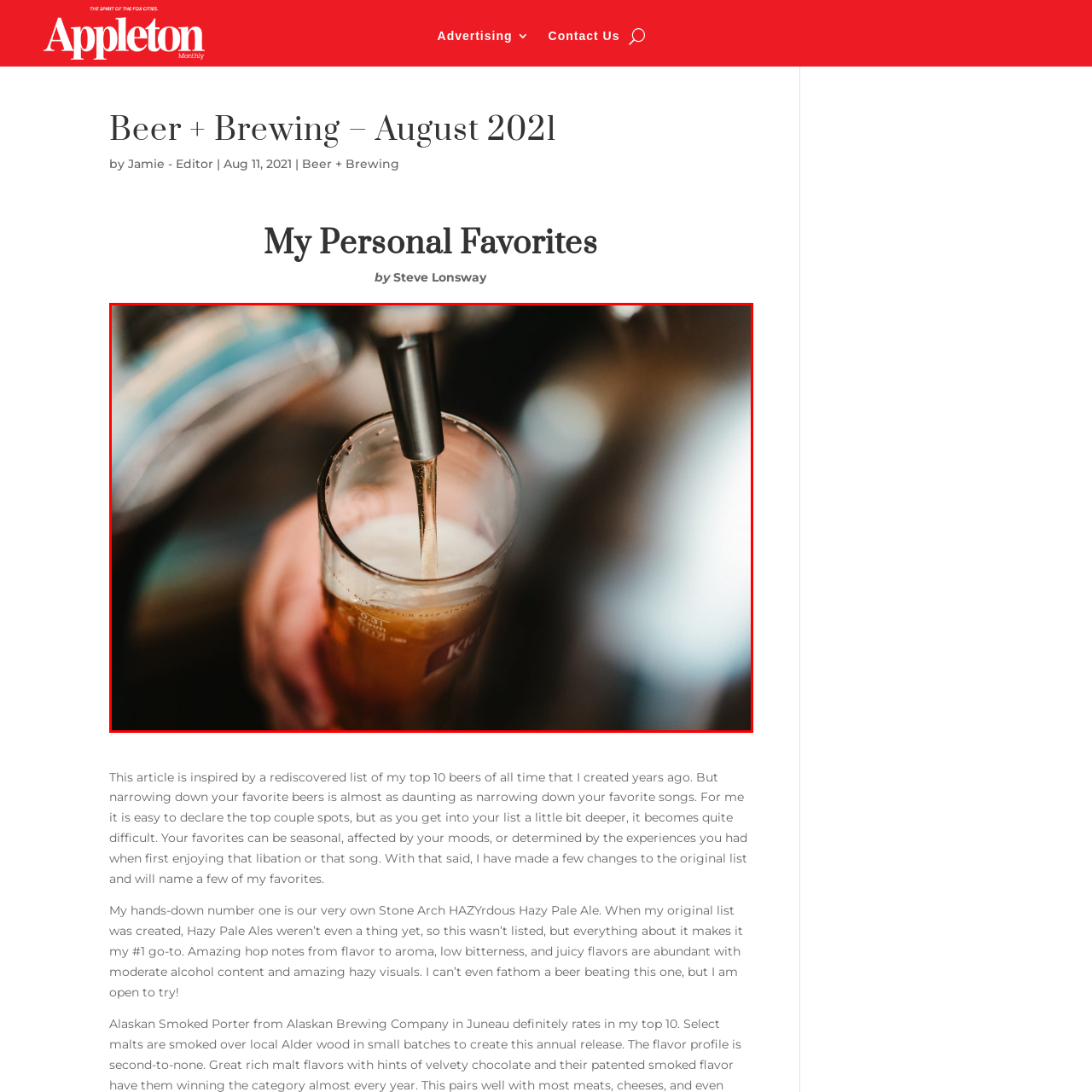Please provide a comprehensive description of the image that is enclosed within the red boundary.

The image captures a bartender expertly pouring a refreshing, golden-hued beer into a tall glass. The liquid cascades down the sides of the glass, creating a frothy head at the top, which is indicative of a freshly drawn pint. Behind the scene, the gleam of a beer tap suggests a lively atmosphere, perhaps in a cozy pub or bustling brewery. This visual represents the enjoyment of craft beer, which is celebrated in the accompanying article, "My Personal Favorites" by Steve Lonsway, featured in the August 2021 edition of Appleton Monthly Magazine. The piece highlights a selection of the author's top beers, encouraging readers to embrace the diverse and seasonal nature of their own favorites.